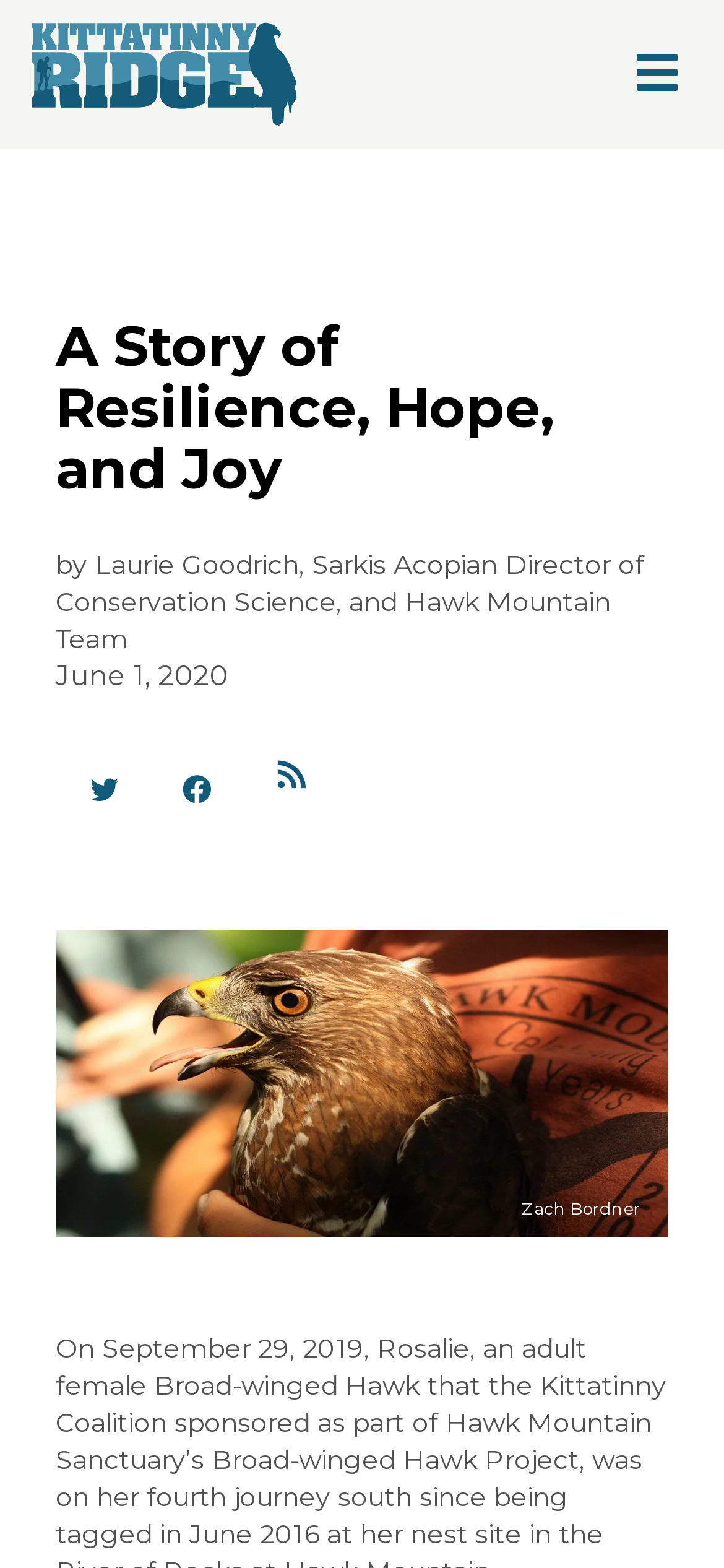Using the details from the image, please elaborate on the following question: What is the name of the organization sponsoring the hawk?

The name of the organization can be found by understanding the context of the webpage, which is about a story of a Broad-winged Hawk, and the meta description mentions 'the Kittatinny Coalition sponsored as part of Hawk Mountain Sanctuary’s Broad-winged Hawk Project'.